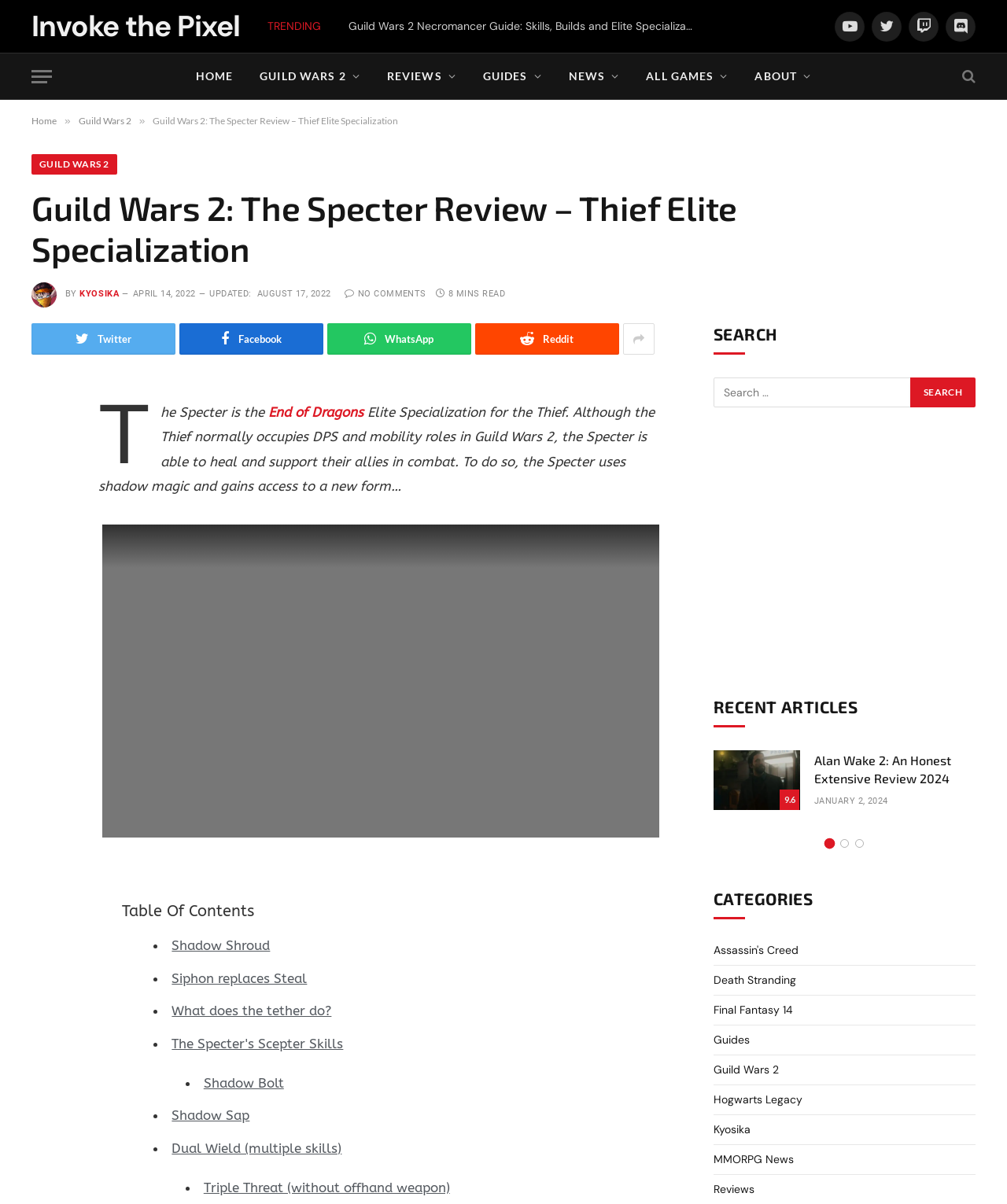What is the primary heading on this webpage?

Guild Wars 2: The Specter Review – Thief Elite Specialization